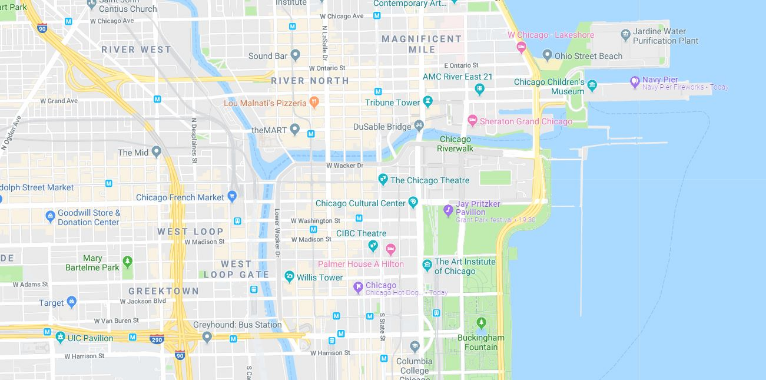Summarize the image with a detailed caption.

The image showcases a detailed map of Chicago, highlighting various prominent districts, landmarks, and attractions within the city. Key areas such as River North, West Loop, and Greektown are prominently marked, indicating a blend of cultural hotspots and urban living. The map also includes significant points of interest like the Chicago Theatre, the Art Institute of Chicago, and major public spaces such as Grant Park. The layout emphasizes Chicago's accessibility through its grid pattern, making navigation straightforward, especially for visitors with limited time. The image captures the essence of urban exploration, inviting viewers to discover the architectural marvels and vibrant city life that await in this iconic metropolis.